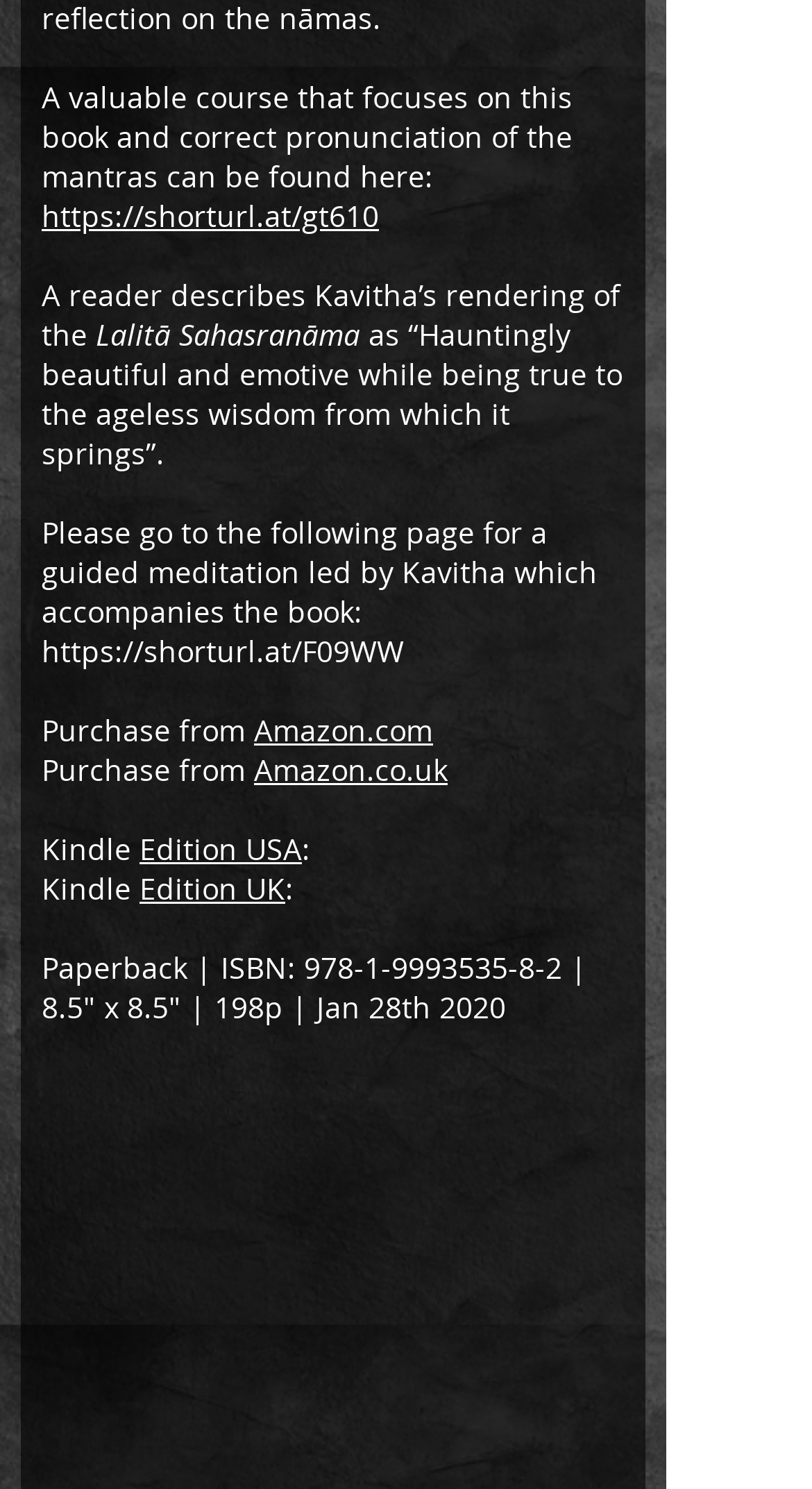Look at the image and give a detailed response to the following question: What is the ISBN of the paperback edition?

The ISBN of the paperback edition is '978-1-9993535-8-2' as mentioned in the link element with ID 333, which provides the ISBN number.